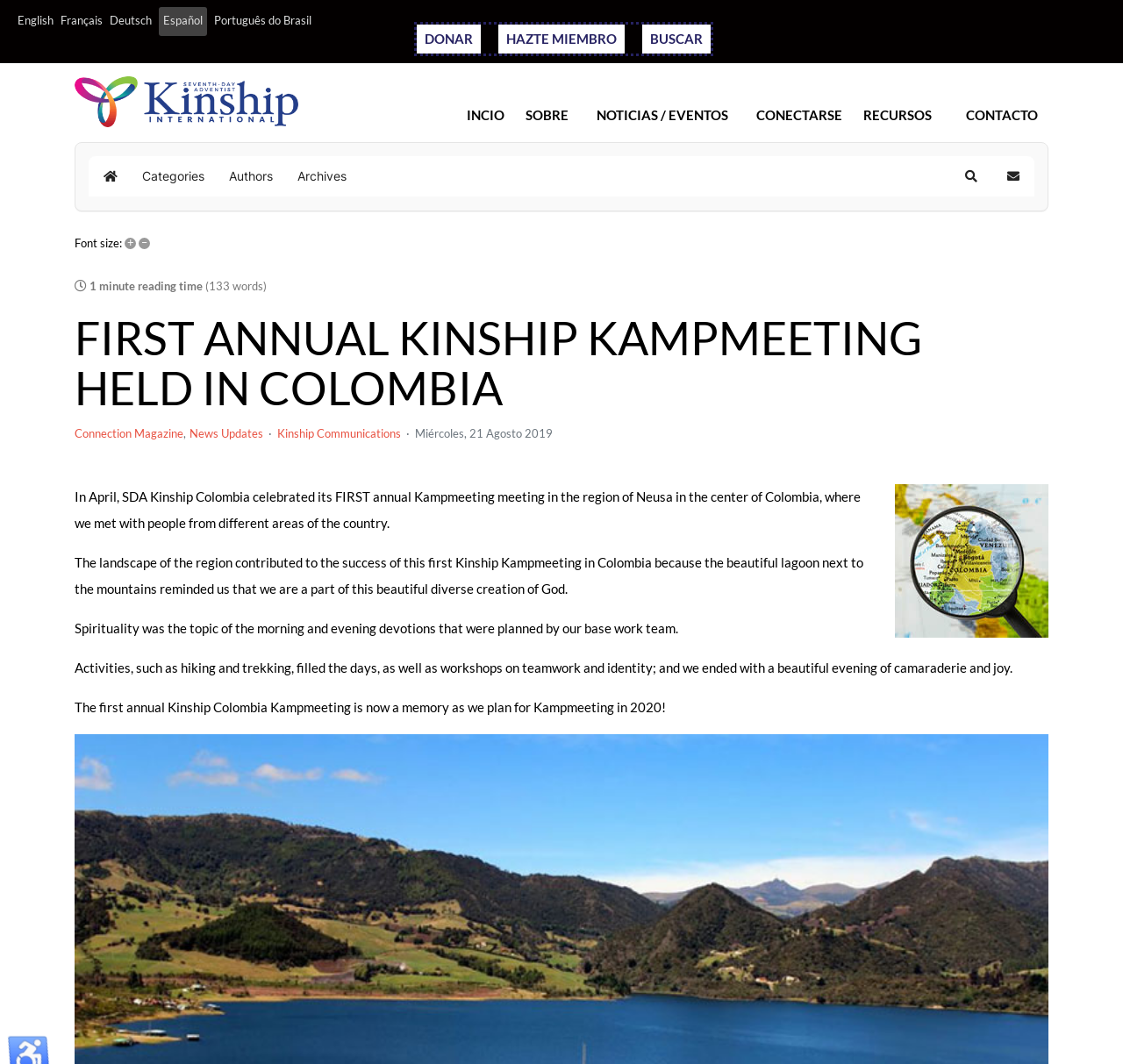Identify the bounding box coordinates for the UI element described as: "HAZTE MIEMBRO".

[0.443, 0.023, 0.556, 0.05]